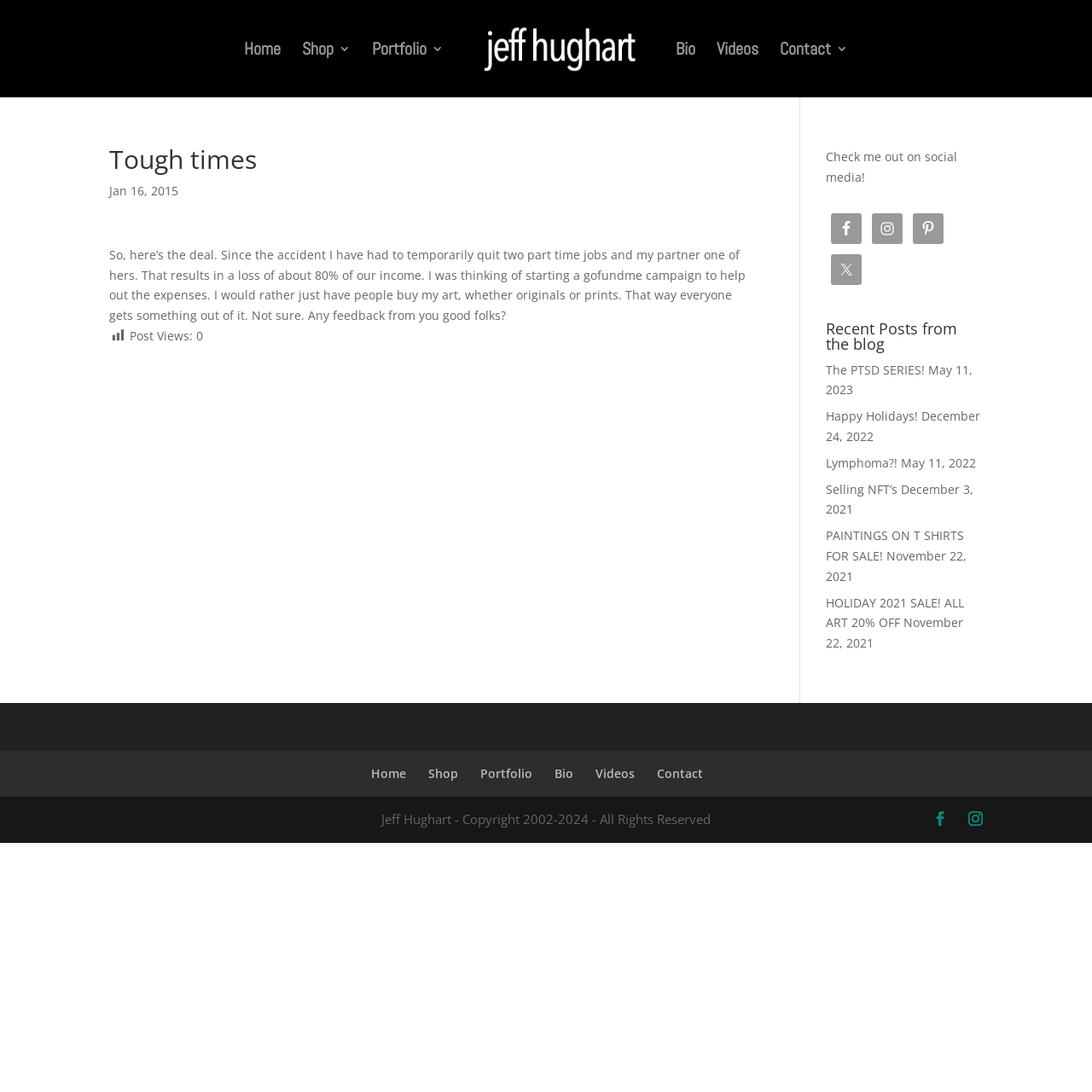What is the author's preferred way to get help?
Identify the answer in the screenshot and reply with a single word or phrase.

Buy my art